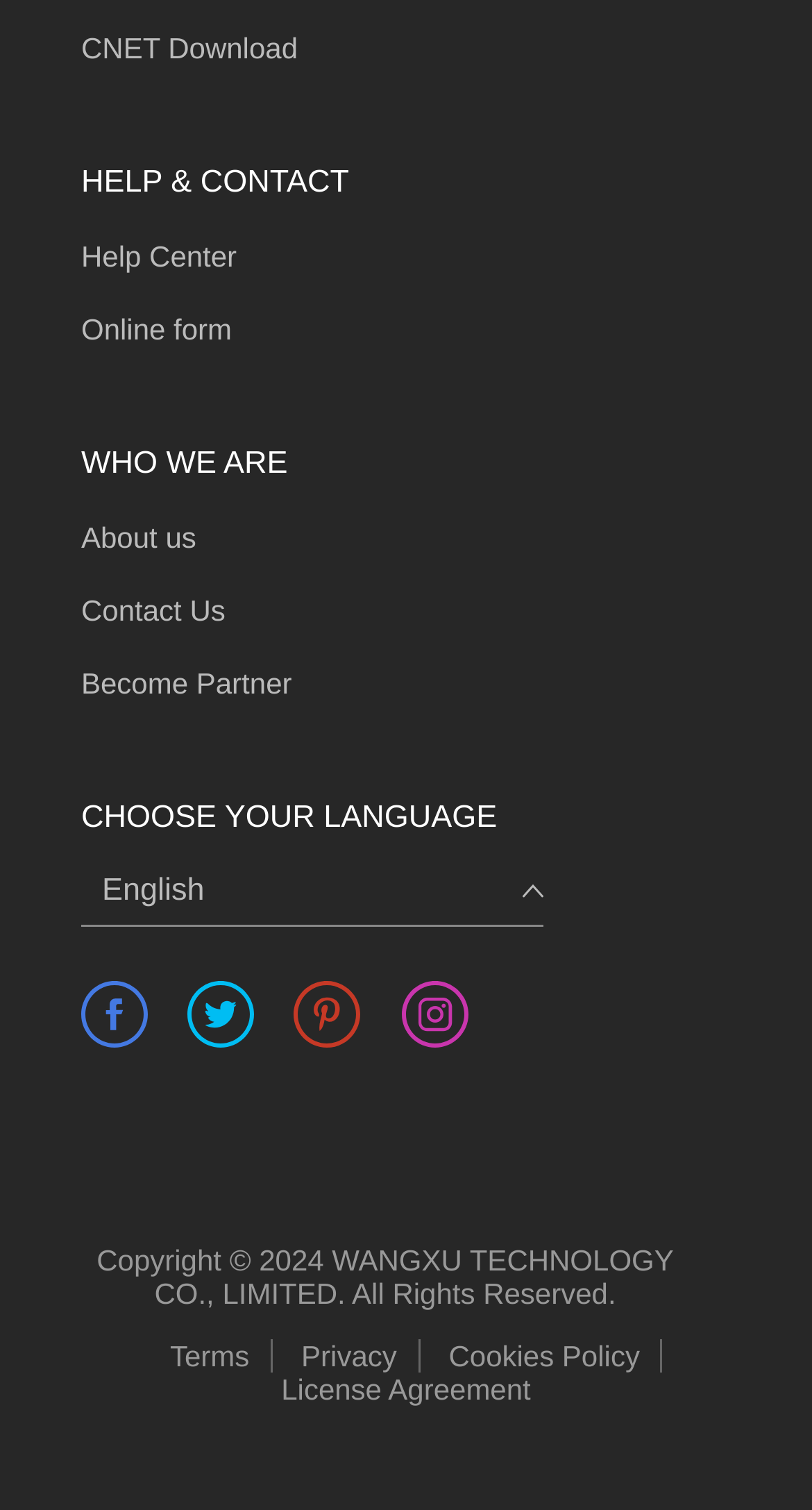Identify the bounding box coordinates for the element you need to click to achieve the following task: "View Terms". Provide the bounding box coordinates as four float numbers between 0 and 1, in the form [left, top, right, bottom].

[0.184, 0.887, 0.335, 0.909]